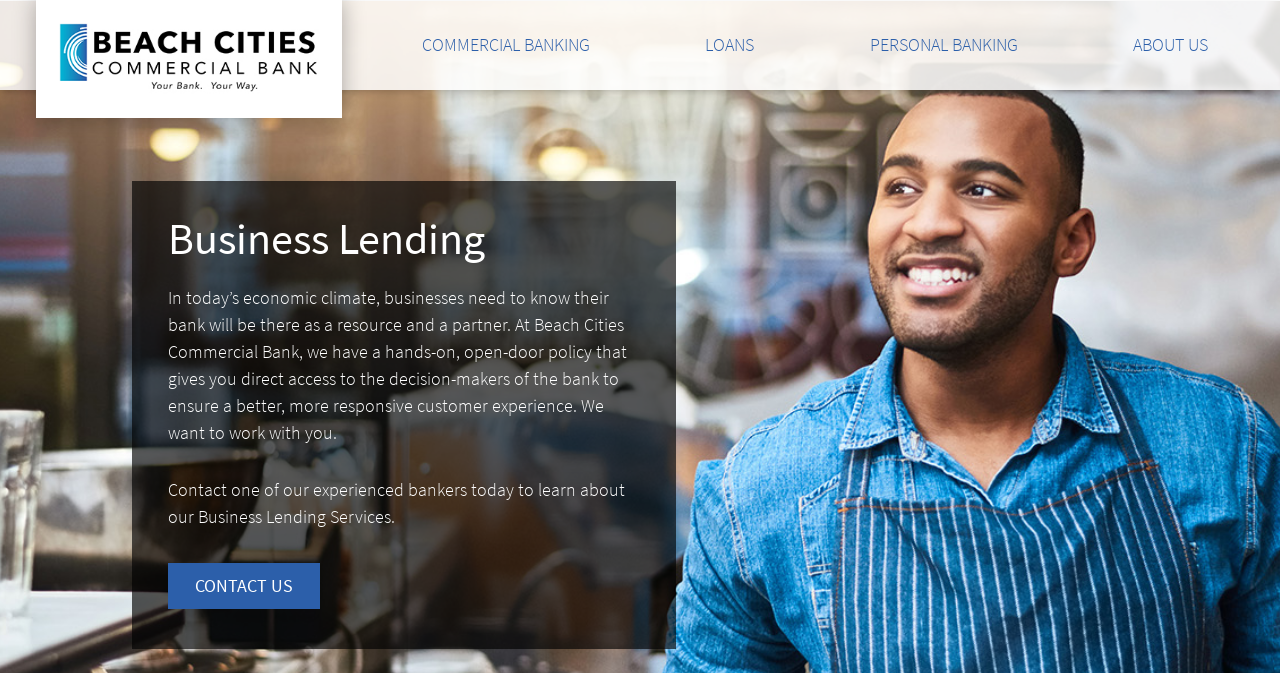What is the name of the bank?
Answer the question in as much detail as possible.

The bank's logo and name are prominently displayed at the top of the webpage, indicating that the webpage belongs to Beach Cities Commercial Bank.